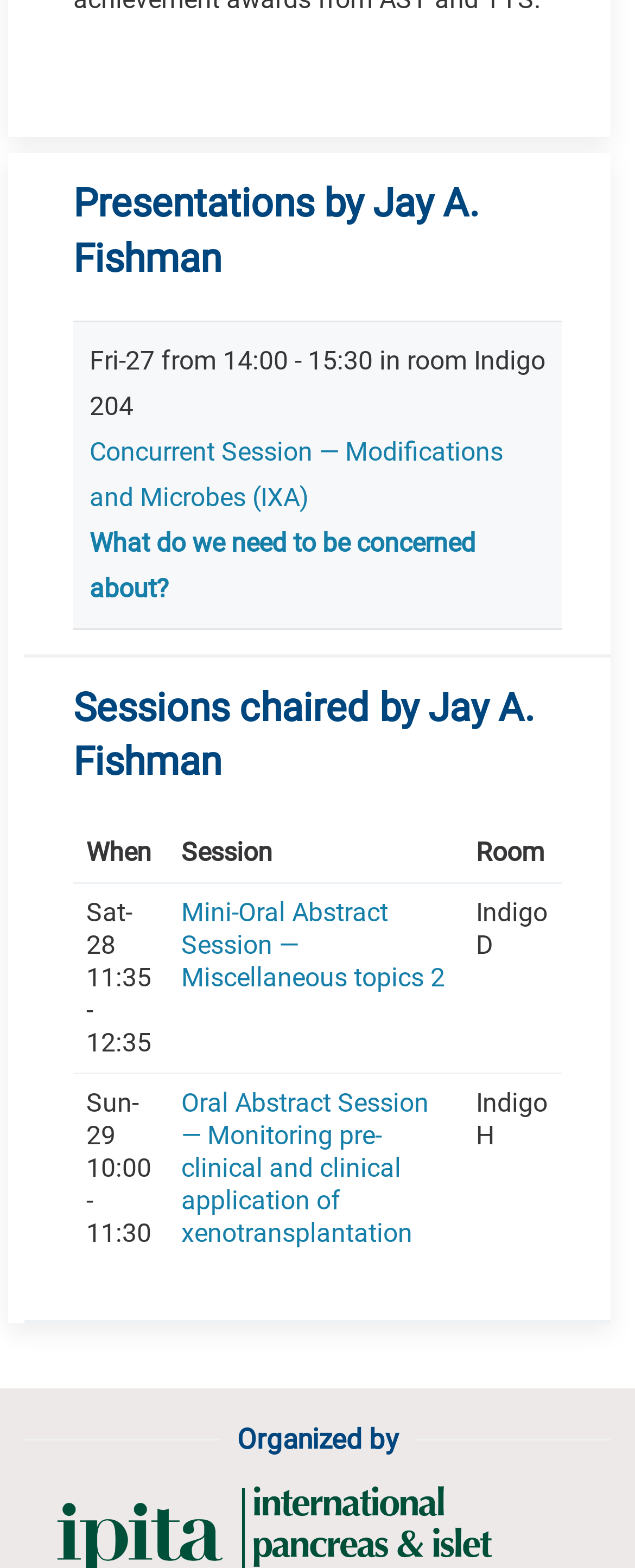How many sessions are chaired by Jay A. Fishman?
Refer to the image and provide a one-word or short phrase answer.

1